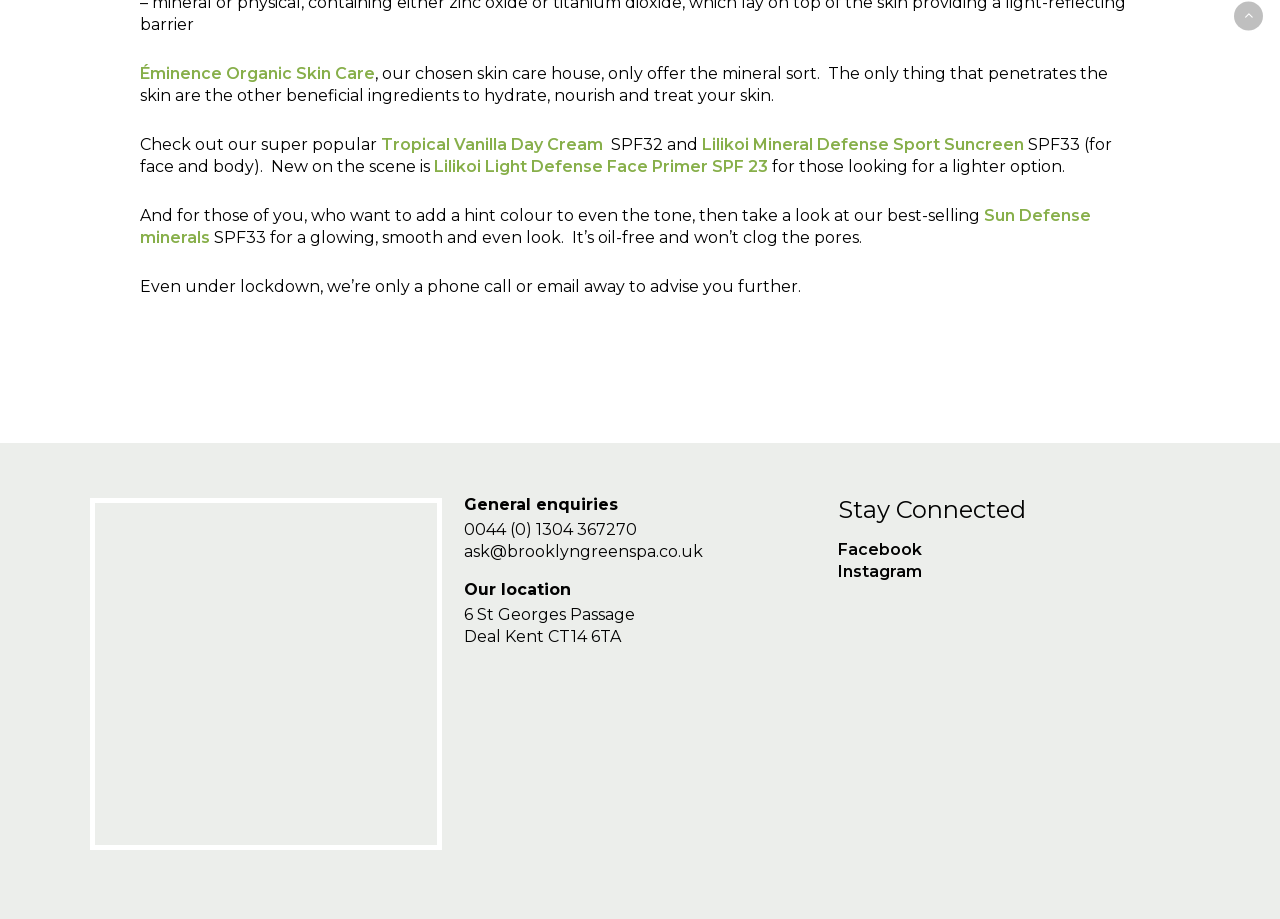Determine the bounding box coordinates of the element that should be clicked to execute the following command: "Open menu".

None